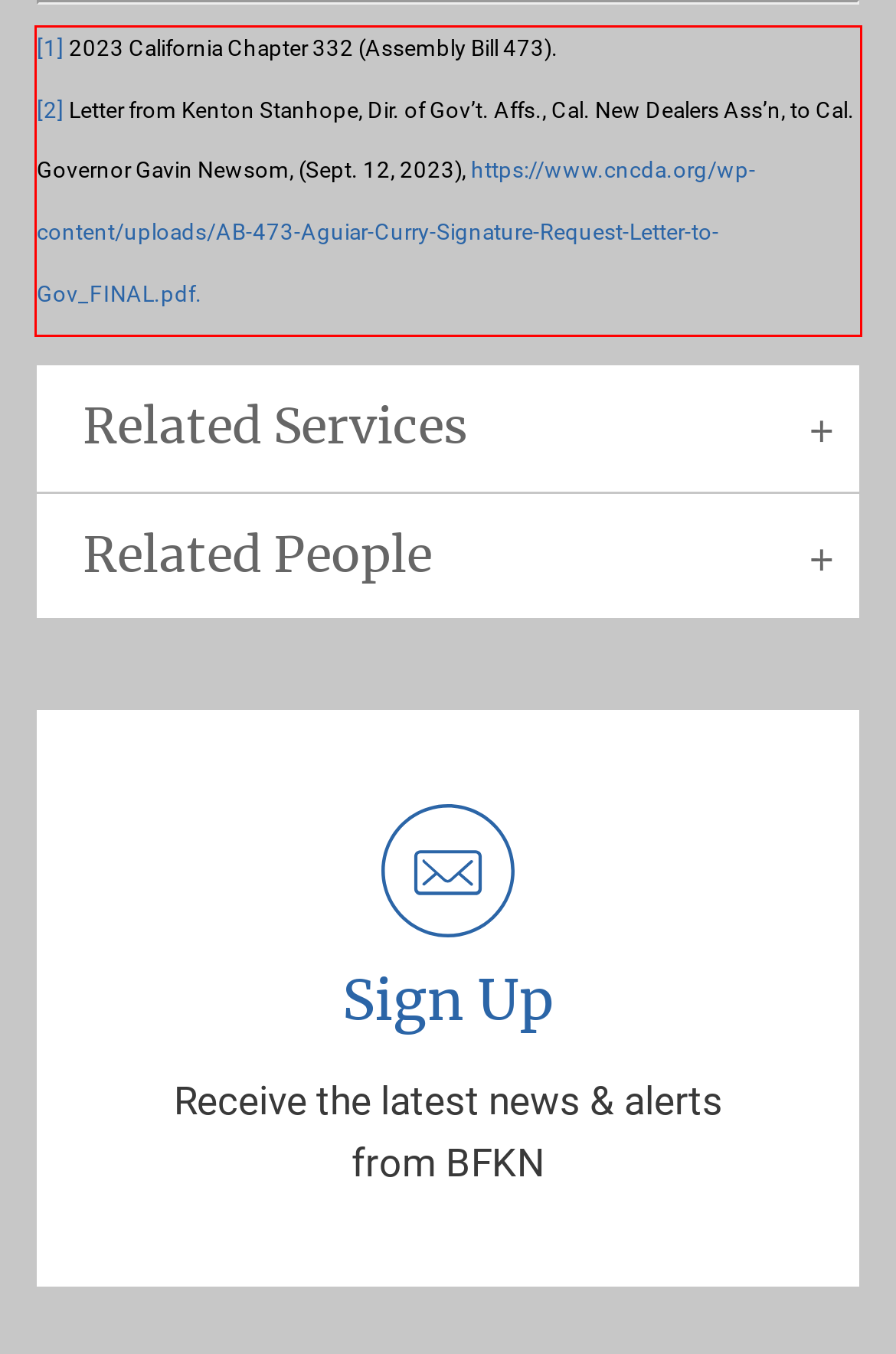Using the provided webpage screenshot, identify and read the text within the red rectangle bounding box.

[1] 2023 California Chapter 332 (Assembly Bill 473). [2] Letter from Kenton Stanhope, Dir. of Gov’t. Affs., Cal. New Dealers Ass’n, to Cal. Governor Gavin Newsom, (Sept. 12, 2023), https://www.cncda.org/wp-content/uploads/AB-473-Aguiar-Curry-Signature-Request-Letter-to-Gov_FINAL.pdf.